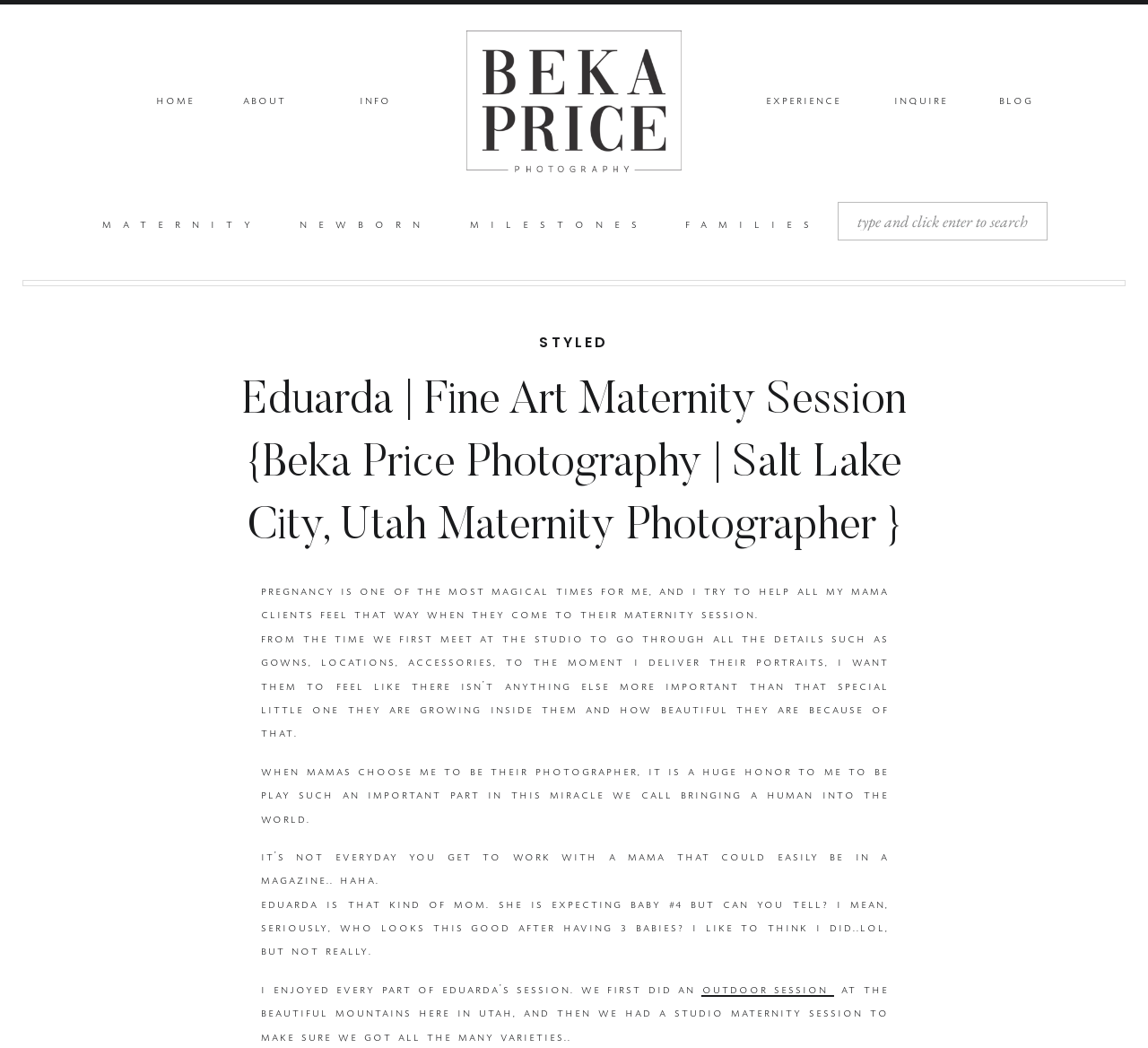Identify the bounding box coordinates for the element you need to click to achieve the following task: "go to the blog". Provide the bounding box coordinates as four float numbers between 0 and 1, in the form [left, top, right, bottom].

[0.87, 0.084, 0.923, 0.099]